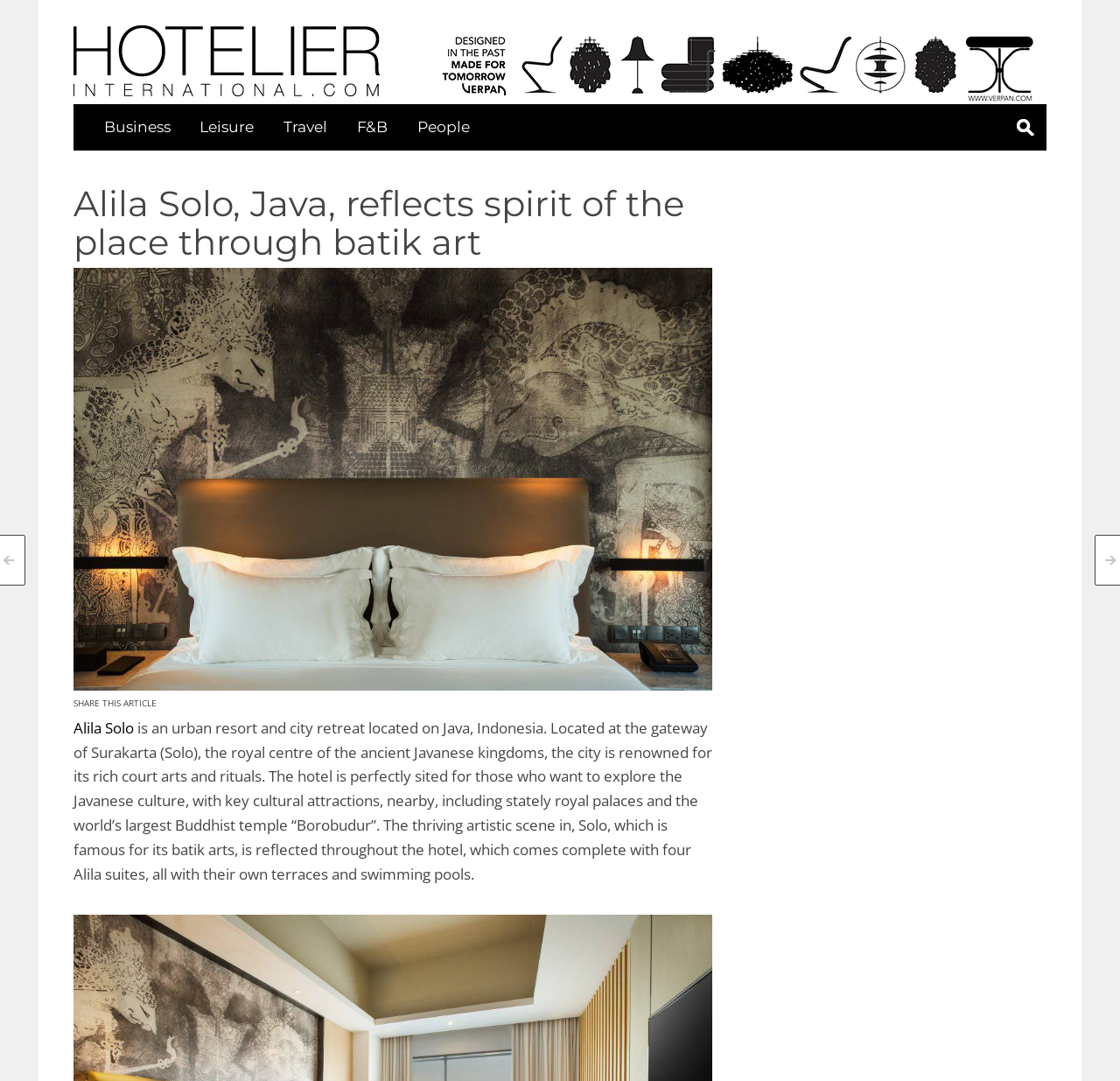How many Alila suites are available in the hotel?
Provide an in-depth and detailed explanation in response to the question.

The webpage states that the hotel comes complete with four Alila suites, all with their own terraces and swimming pools.